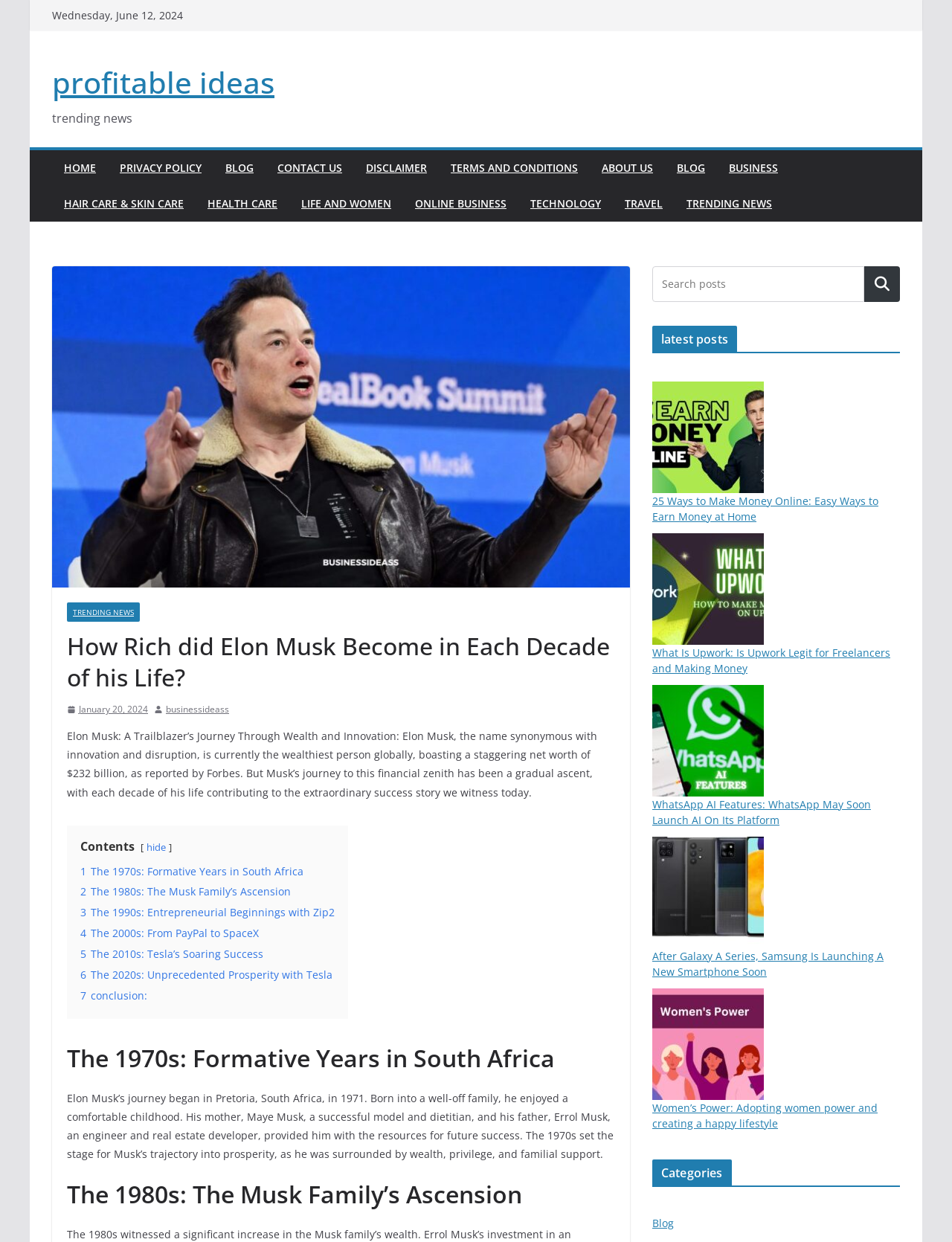Describe all the key features of the webpage in detail.

This webpage is about Elon Musk's life and wealth, with a focus on his journey to becoming the wealthiest person globally. At the top of the page, there is a date "Wednesday, June 12, 2024" and a heading "profitable ideas" with a link to it. Below that, there is a section with multiple links to different categories, including "HOME", "PRIVACY POLICY", "BLOG", and more.

To the right of these links, there is an image with the title "How rich is Elon Musk's life" and a heading "How Rich did Elon Musk Become in Each Decade of his Life?" above it. Below the image, there is a long paragraph of text that describes Elon Musk's journey to wealth, including his early life, entrepreneurial beginnings, and his success with companies like PayPal, SpaceX, and Tesla.

Below this text, there are multiple links to different sections of the article, including "The 1970s: Formative Years in South Africa", "The 1980s: The Musk Family’s Ascension", and more. Each of these sections has a heading and a paragraph of text that describes Elon Musk's life during that decade.

To the right of the main content, there are three columns of complementary content. The top column has a search bar and a button to search. The middle column has a heading "latest posts" and multiple links to different articles, including "25 Ways to Make Money Online", "What Is Upwork: Is Upwork Legit for Freelancers and Making Money", and more. The bottom column has a heading "Categories" and multiple links to different categories, including "Blog", "Business", "Health Care", and more.